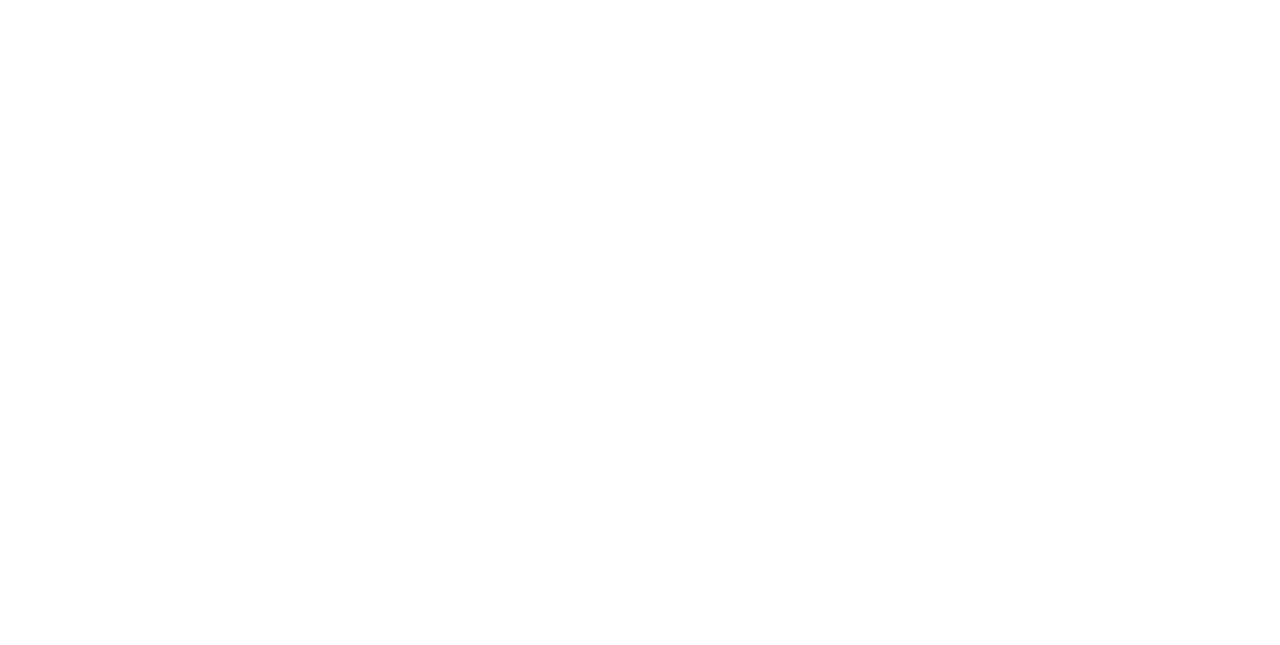What is the first link in the 'Our businesses' section?
Can you provide a detailed and comprehensive answer to the question?

I looked at the links under the 'Our businesses' section and found that the first one is 'Climate Solutions'.